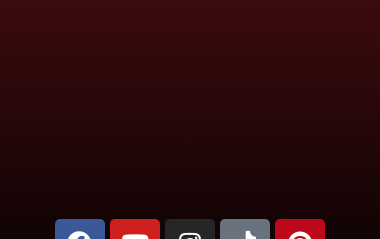Respond concisely with one word or phrase to the following query:
What is the purpose of the visual?

Navigation tool